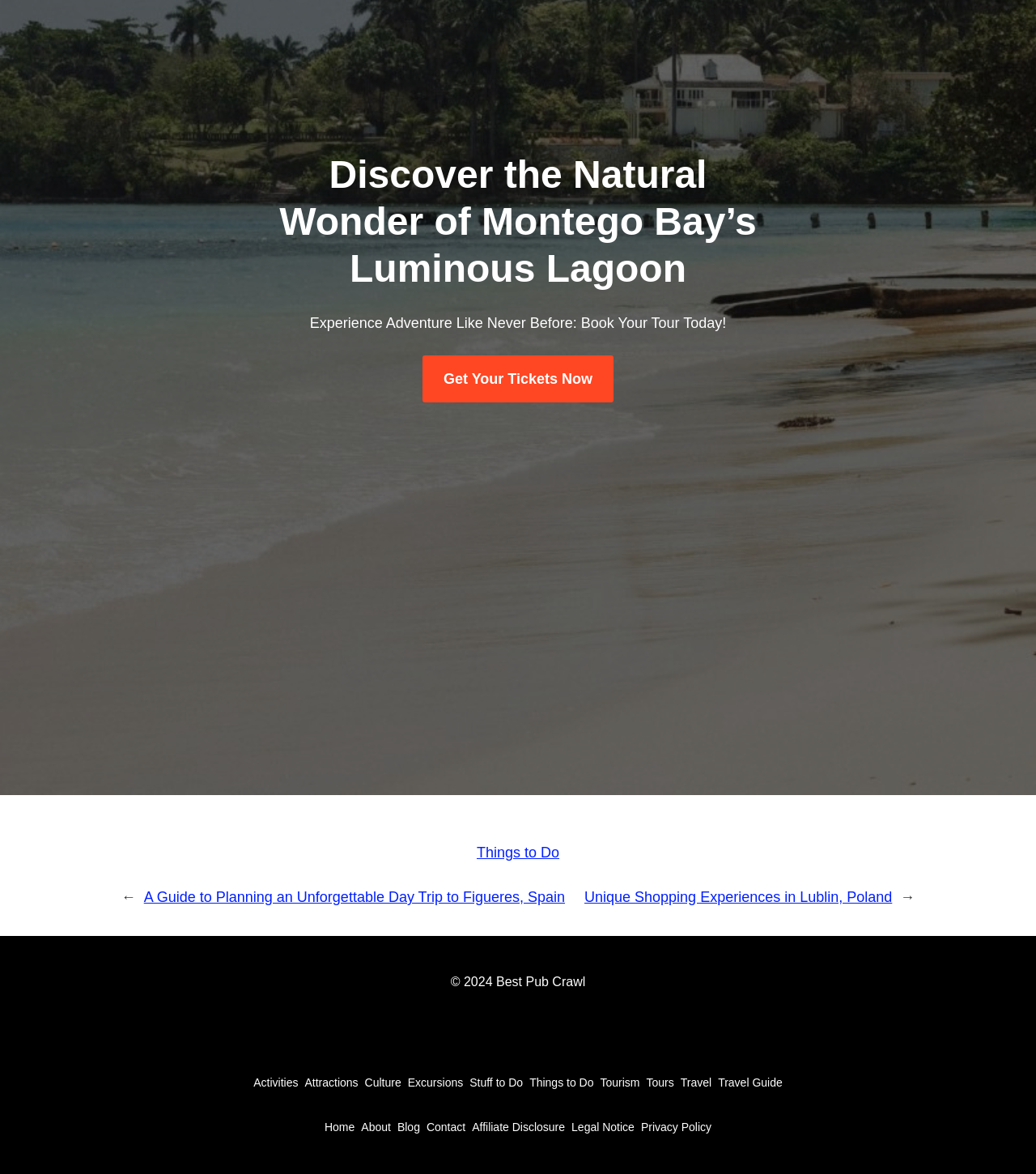Using the element description provided, determine the bounding box coordinates in the format (top-left x, top-left y, bottom-right x, bottom-right y). Ensure that all values are floating point numbers between 0 and 1. Element description: Blog

[0.384, 0.949, 0.405, 0.97]